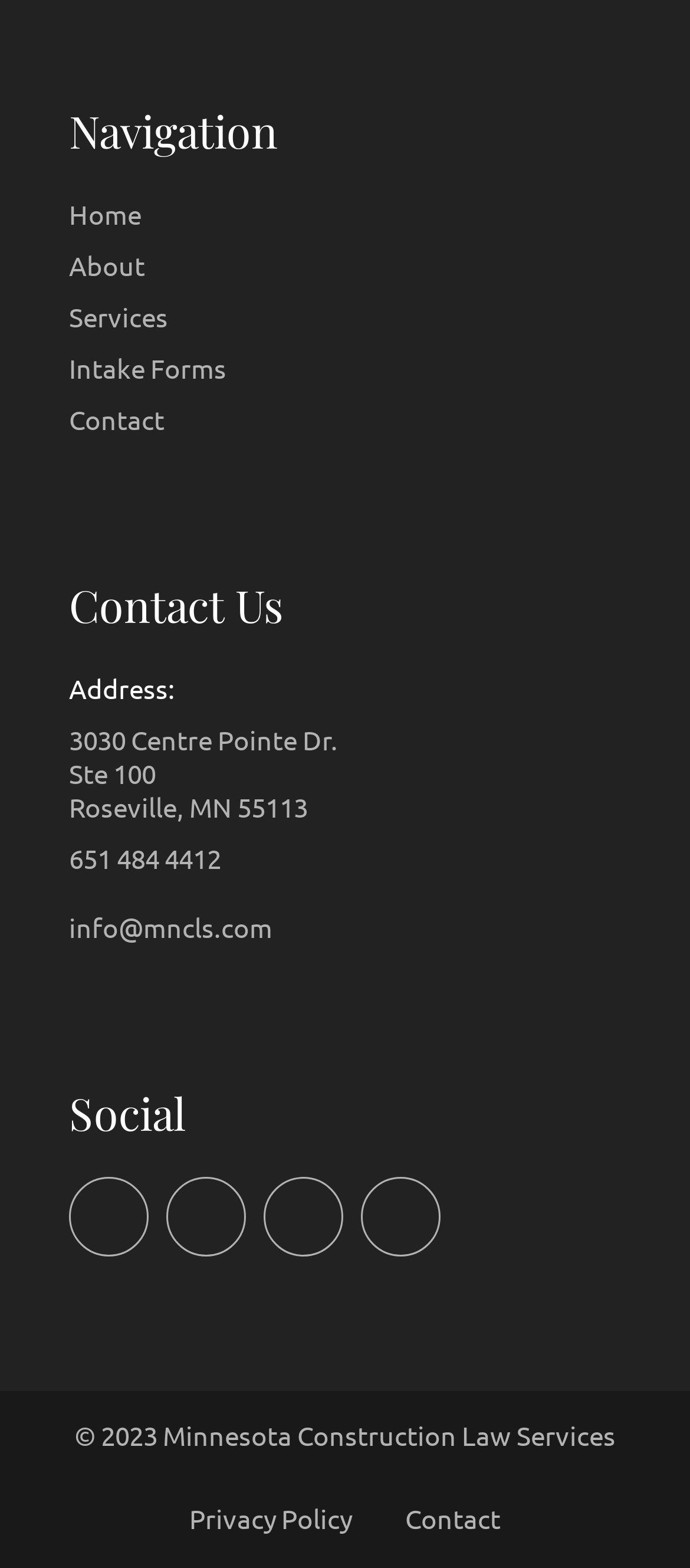Please find the bounding box coordinates of the element that must be clicked to perform the given instruction: "Get intake forms". The coordinates should be four float numbers from 0 to 1, i.e., [left, top, right, bottom].

[0.1, 0.223, 0.328, 0.244]